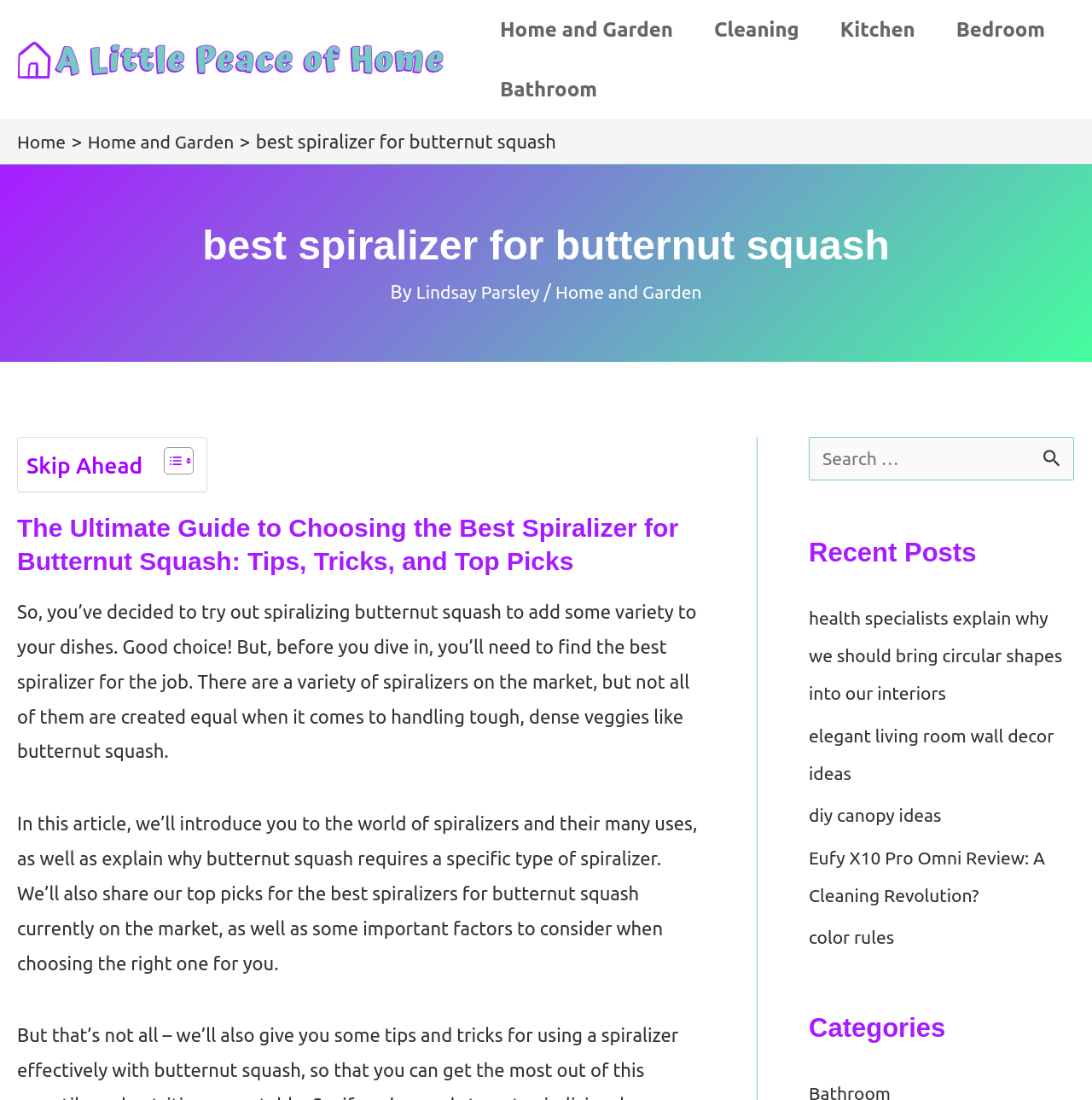Given the description Cleaning, predict the bounding box coordinates of the UI element. Ensure the coordinates are in the format (top-left x, top-left y, bottom-right x, bottom-right y) and all values are between 0 and 1.

[0.635, 0.0, 0.751, 0.054]